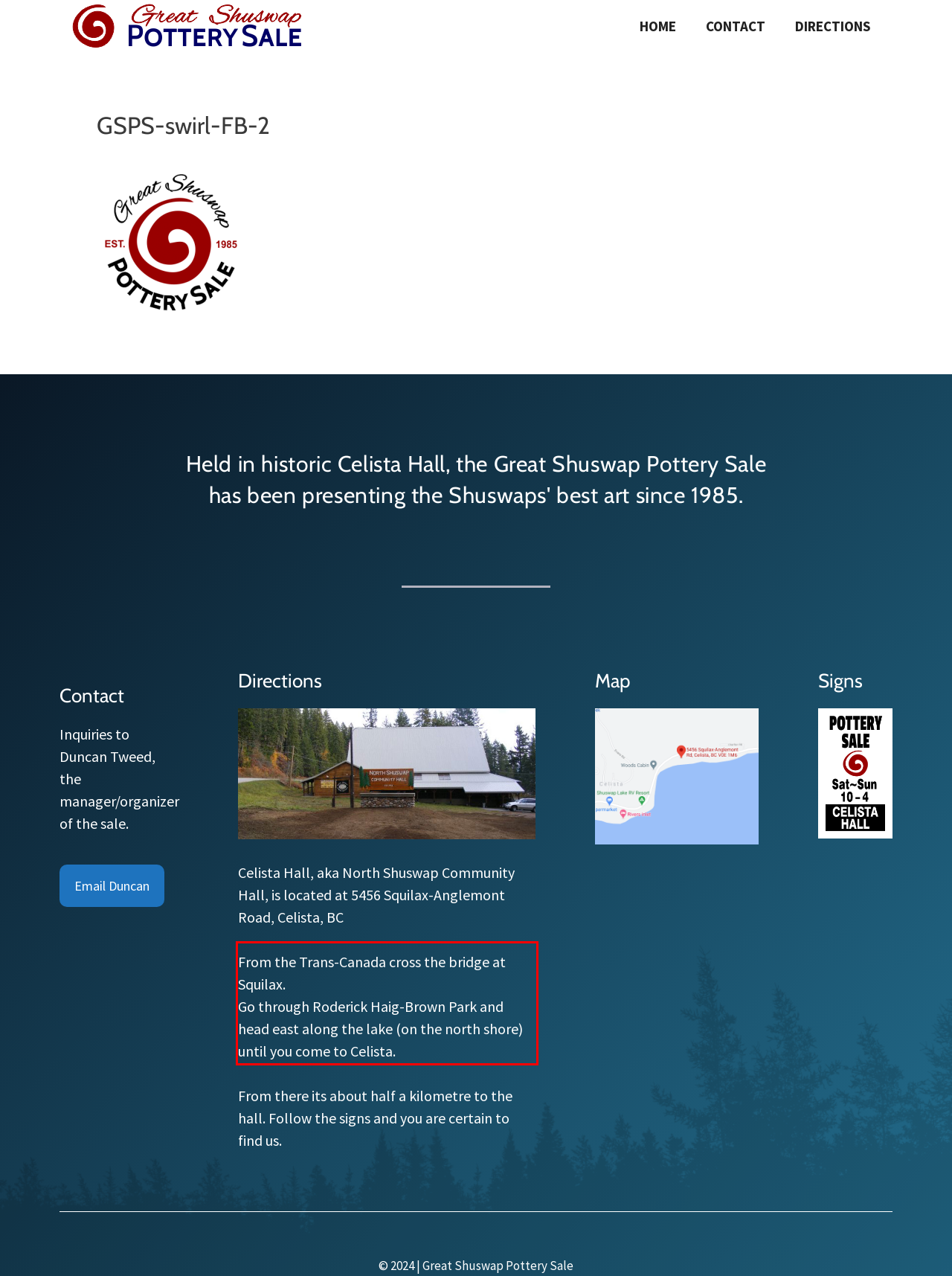You have a screenshot of a webpage with a UI element highlighted by a red bounding box. Use OCR to obtain the text within this highlighted area.

From the Trans-Canada cross the bridge at Squilax. Go through Roderick Haig-Brown Park and head east along the lake (on the north shore) until you come to Celista.